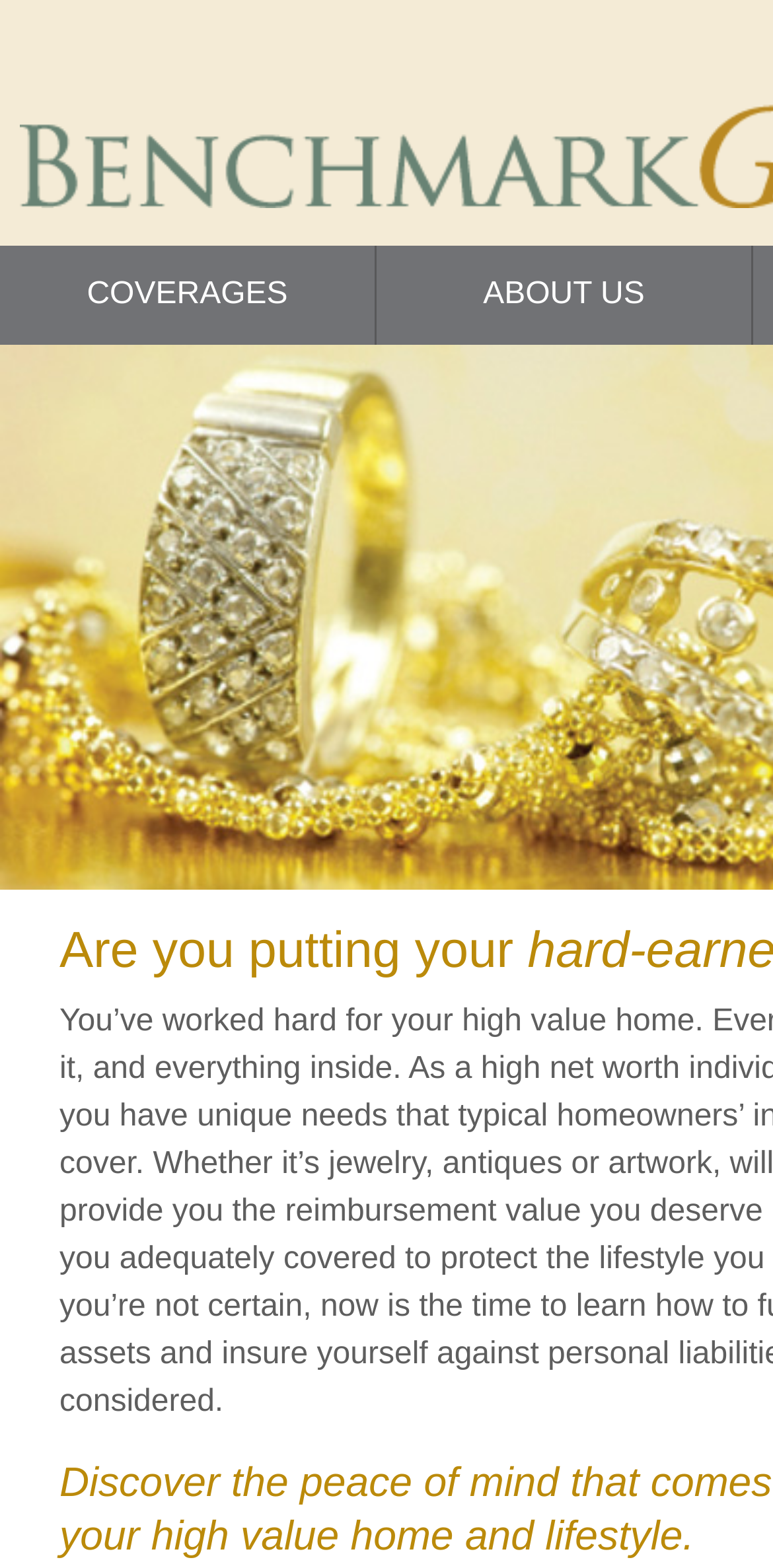Identify and provide the text of the main header on the webpage.

Are you putting your hard-earned lifestyle at risk?